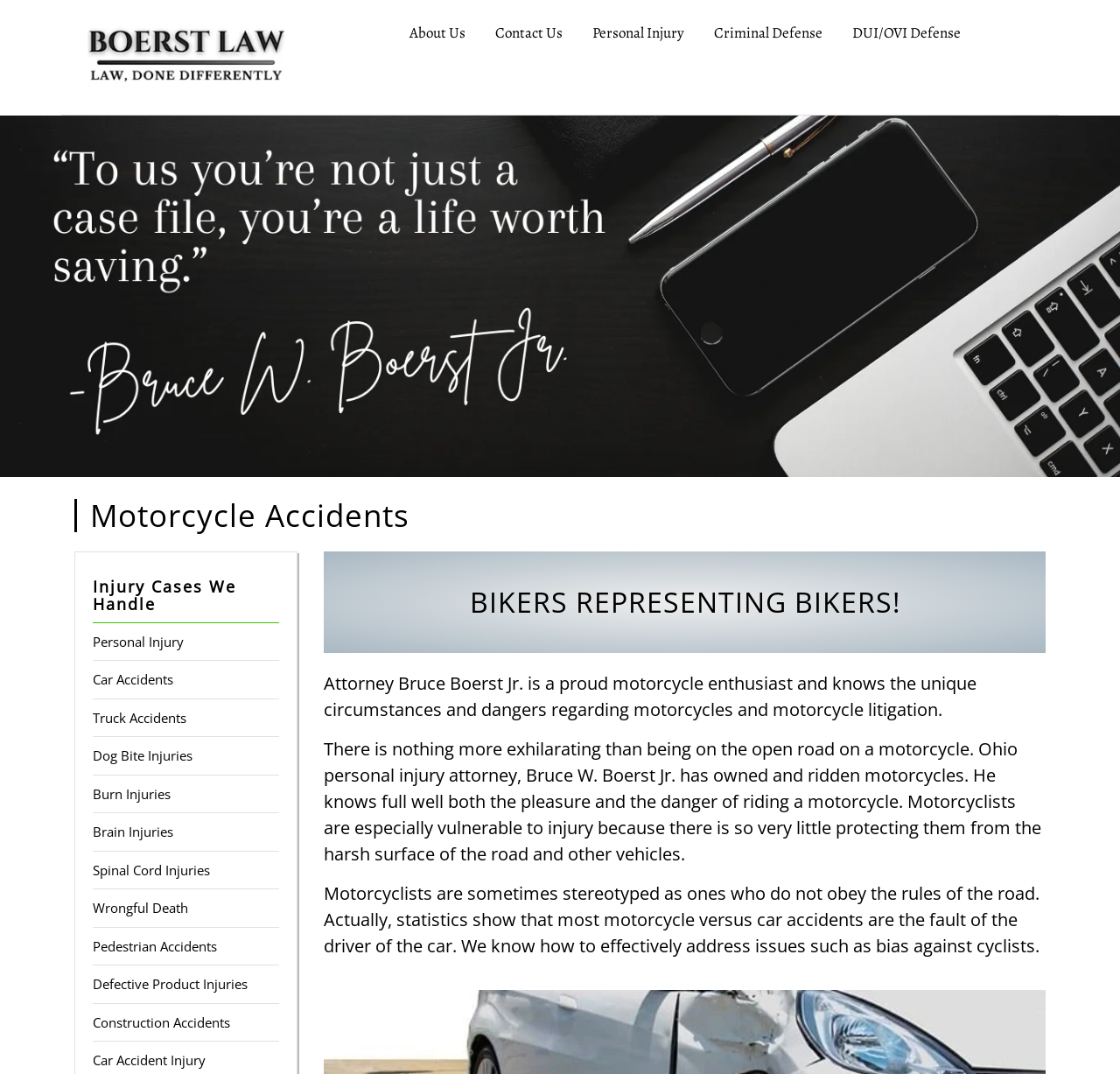Analyze the image and answer the question with as much detail as possible: 
Who is the attorney mentioned on the webpage?

The webpage mentions Attorney Bruce Boerst Jr. as a proud motorcycle enthusiast who knows the unique circumstances and dangers regarding motorcycles and motorcycle litigation.